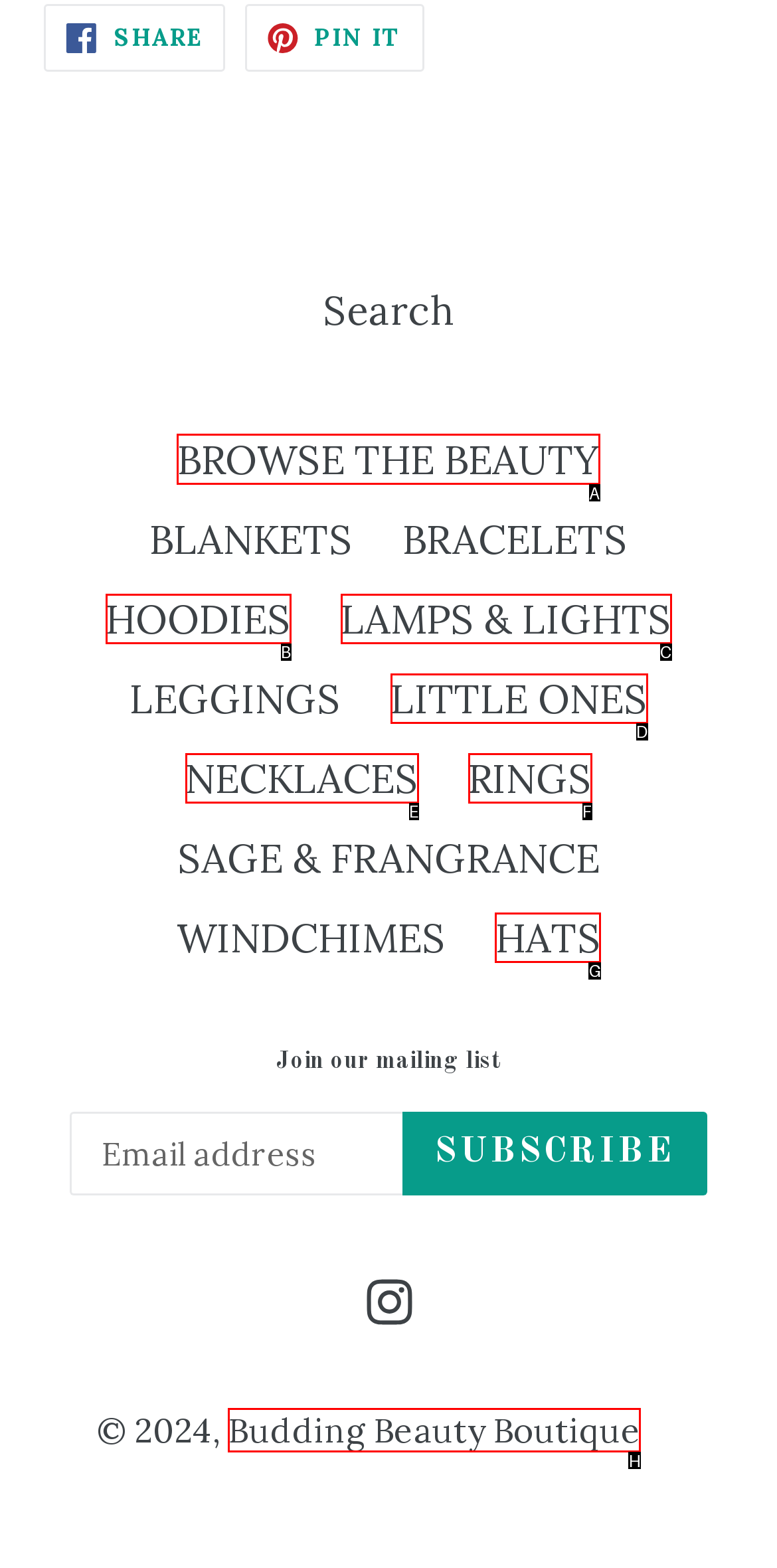Select the correct UI element to click for this task: Browse the beauty products.
Answer using the letter from the provided options.

A